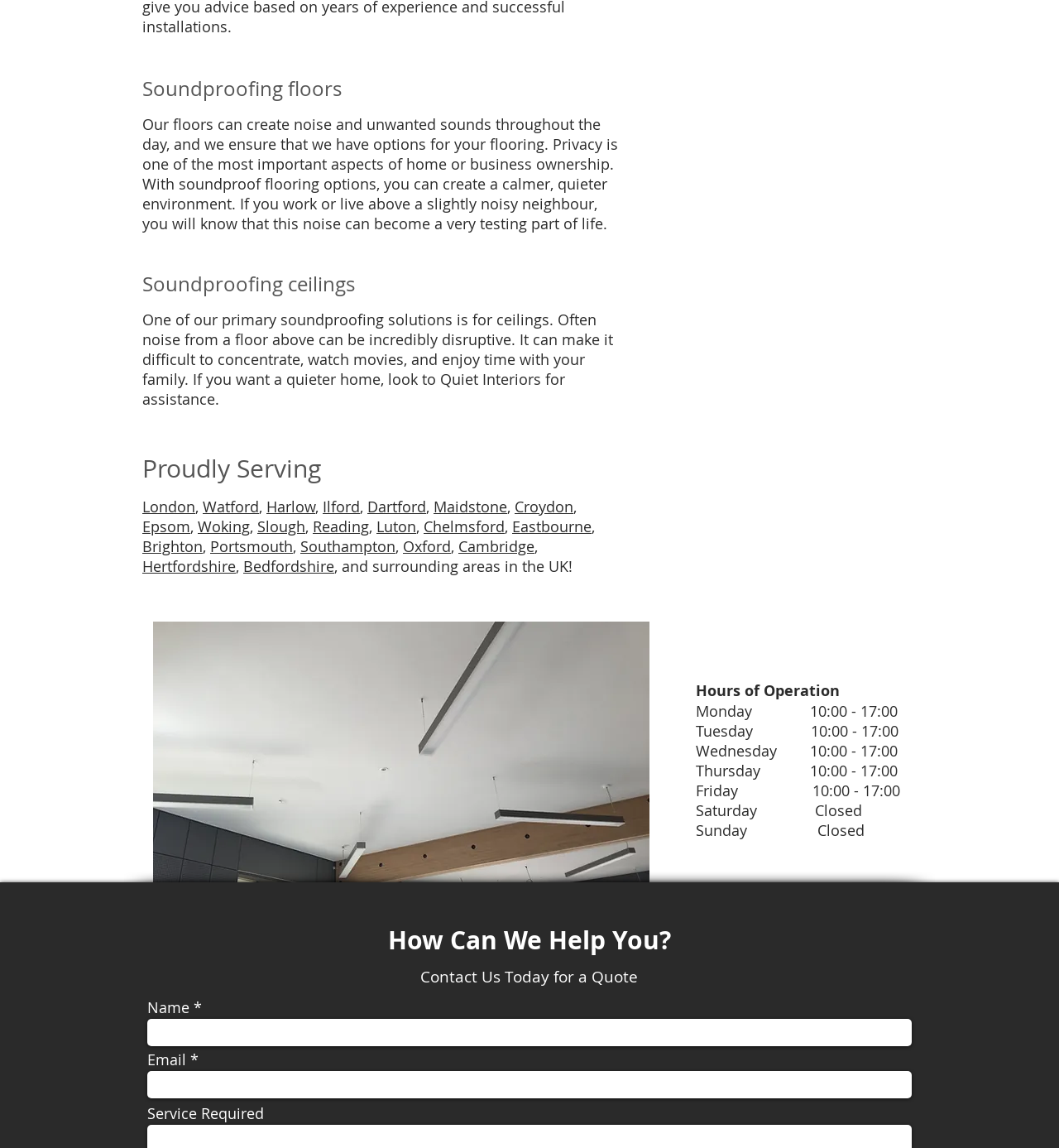What areas does Quiet Interiors serve?
Please answer the question as detailed as possible based on the image.

The webpage lists several areas that Quiet Interiors serves, including London, Watford, Harlow, Ilford, Dartford, Maidstone, Croydon, Epsom, Woking, Slough, Reading, Luton, Chelmsford, Eastbourne, Brighton, Portsmouth, Southampton, Oxford, Cambridge, Hertfordshire, Bedfordshire, and surrounding areas in the UK.